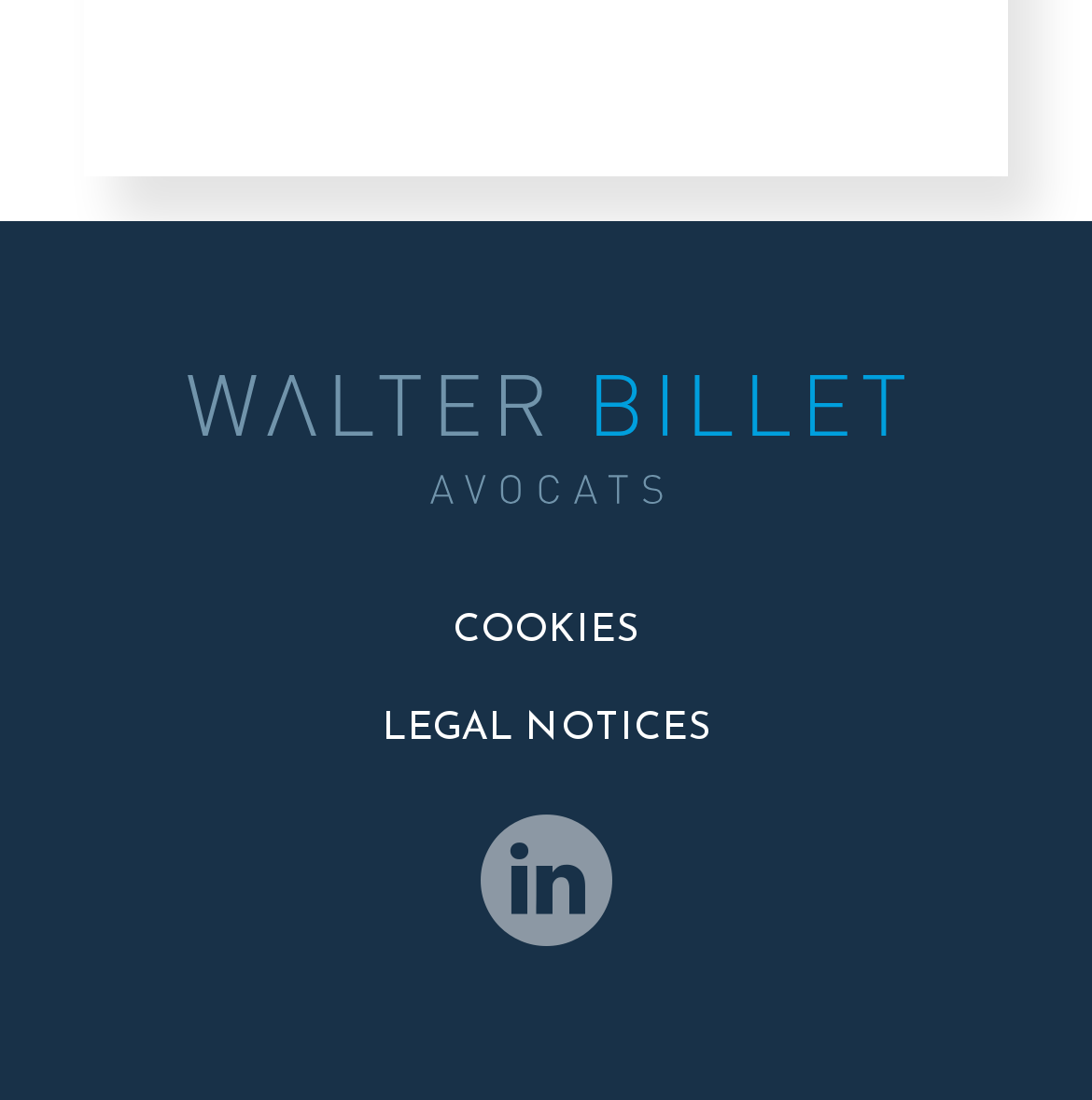Carefully examine the image and provide an in-depth answer to the question: What type of notices are provided?

The link element with the text 'LEGAL NOTICES' implies that the website provides legal notices, which are important information about the law firm's policies and practices.